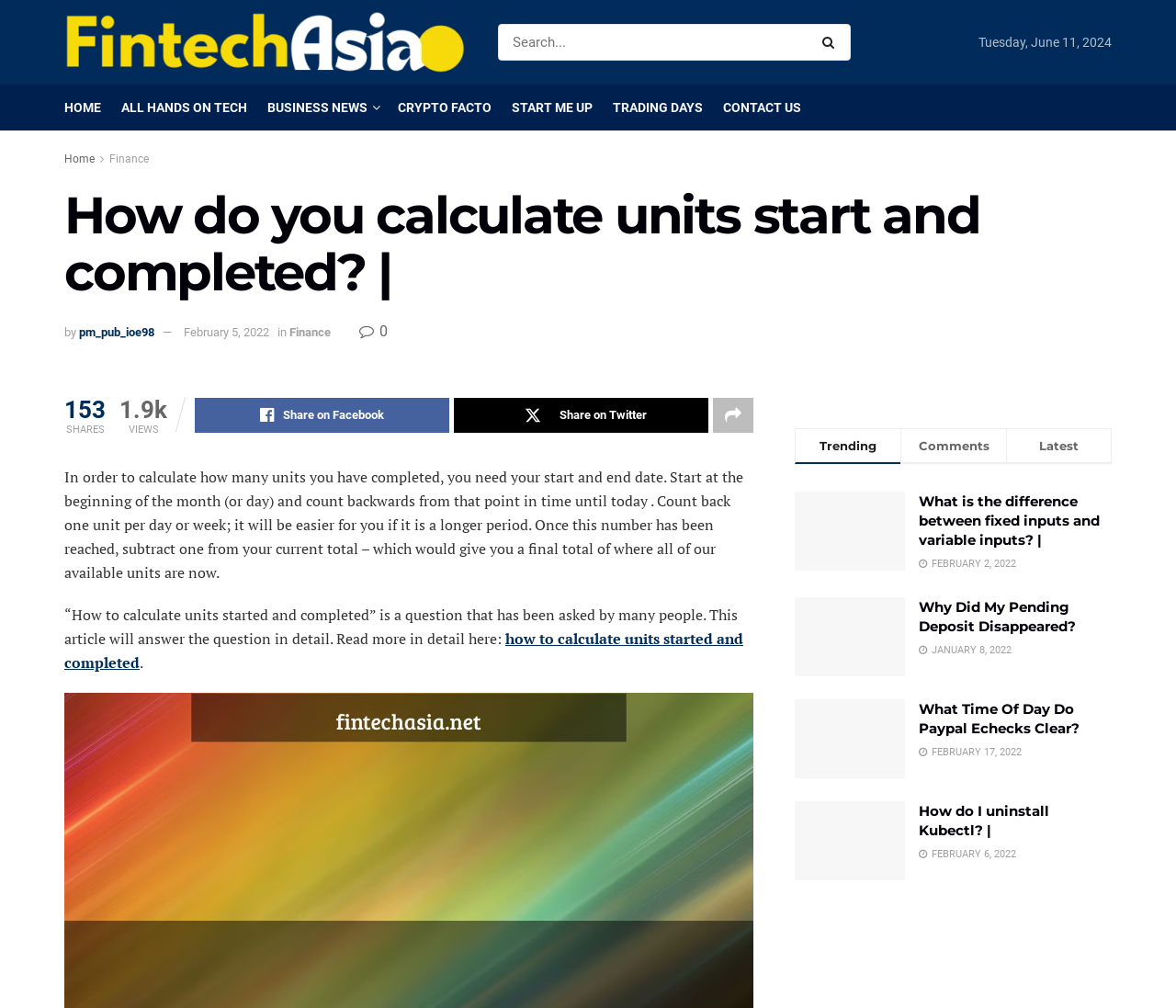Please find the bounding box for the UI component described as follows: "name="s" placeholder="Search..."".

[0.423, 0.024, 0.723, 0.06]